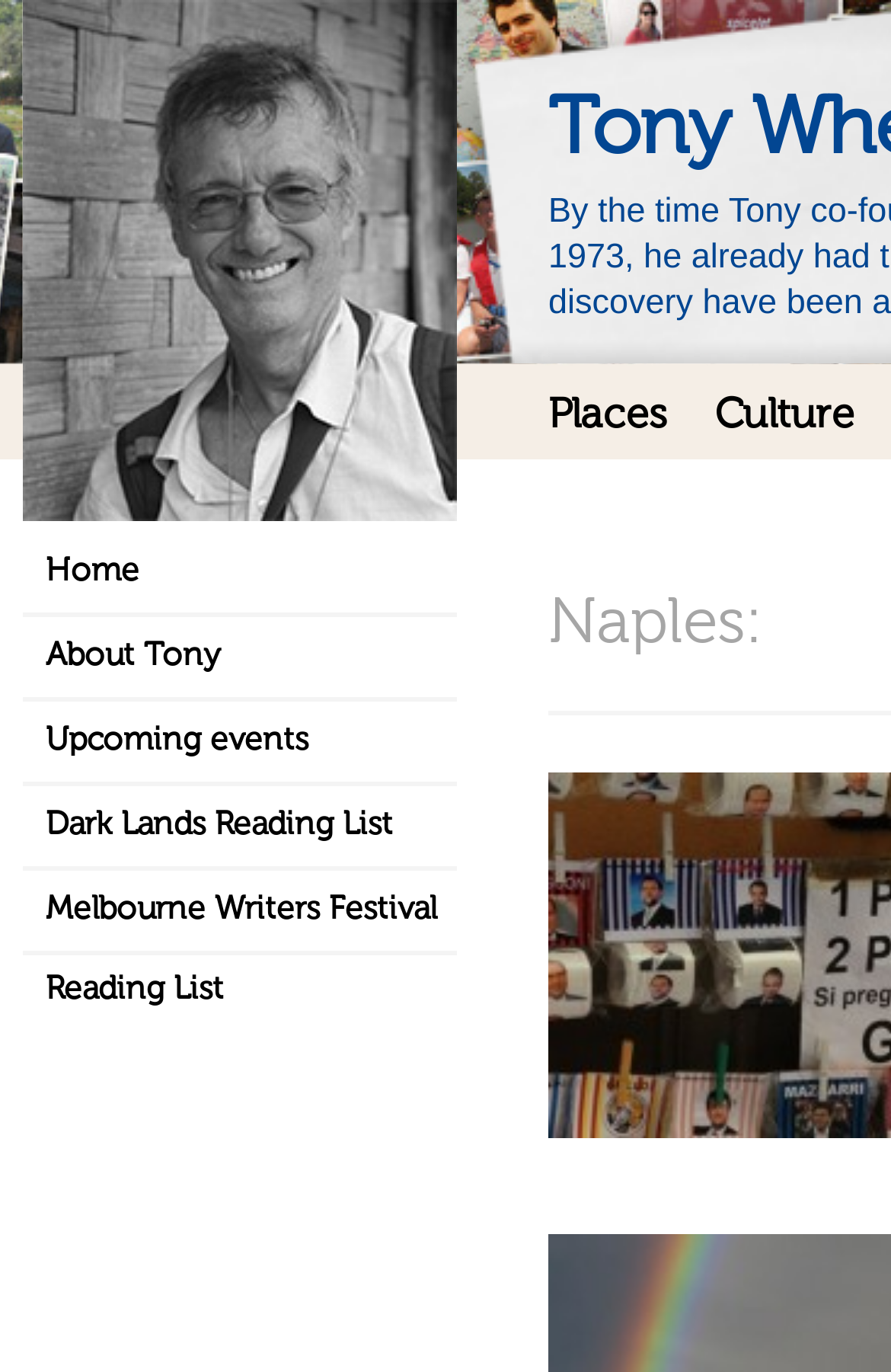Identify the bounding box coordinates of the element that should be clicked to fulfill this task: "read about Tony". The coordinates should be provided as four float numbers between 0 and 1, i.e., [left, top, right, bottom].

[0.026, 0.45, 0.513, 0.511]